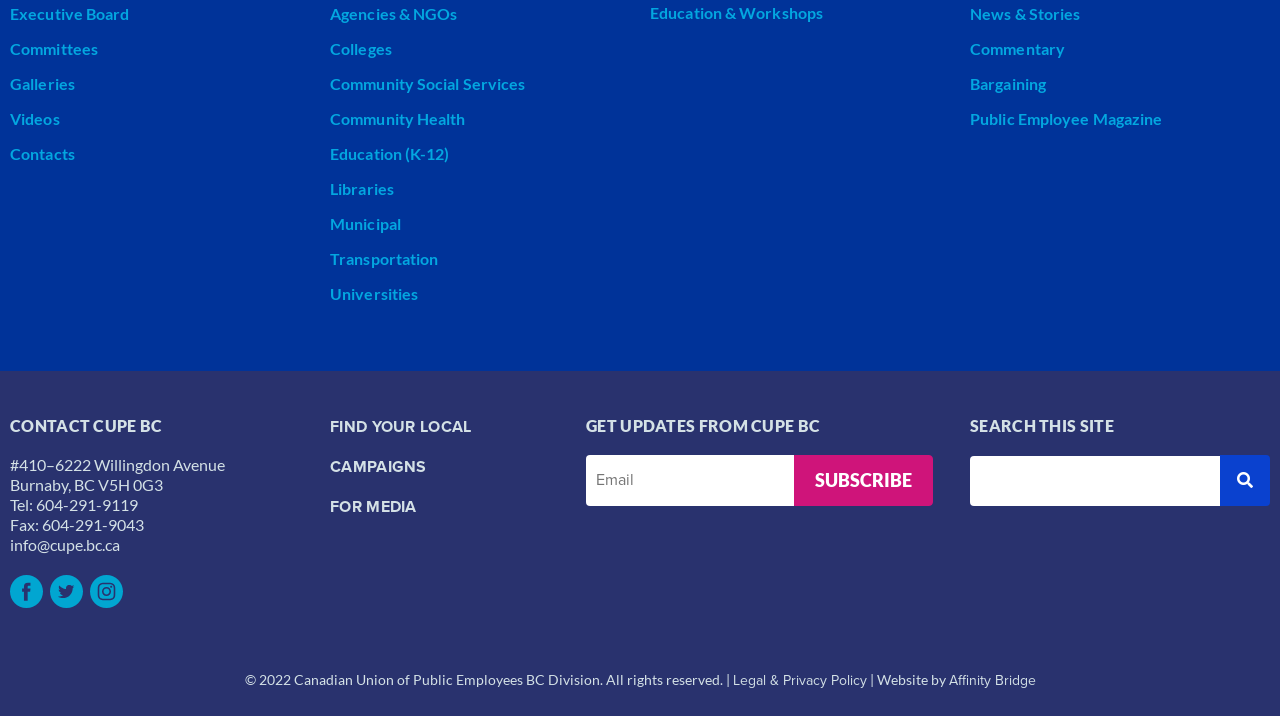Using the description: "Transportation", identify the bounding box of the corresponding UI element in the screenshot.

[0.258, 0.337, 0.492, 0.386]